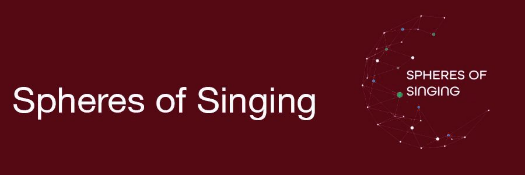Describe every aspect of the image in detail.

This image represents the logo for the "Spheres of Singing" conference, highlighted against a deep maroon background. The design features the title "SPHERES OF SINGING" prominently displayed in a bold, modern font, ensuring visibility and clarity. To the right of the text is a distinctive graphic that consists of interconnected lines and colorful dots, symbolizing a network or community engaged in the art of singing. This visual metaphor reflects the interdisciplinary nature of the conference, which focuses on various aspects of singing and song. The conference is scheduled to take place from November 4-5, 2022, and aims to bring together participants with diverse interests in the field of vocal arts.